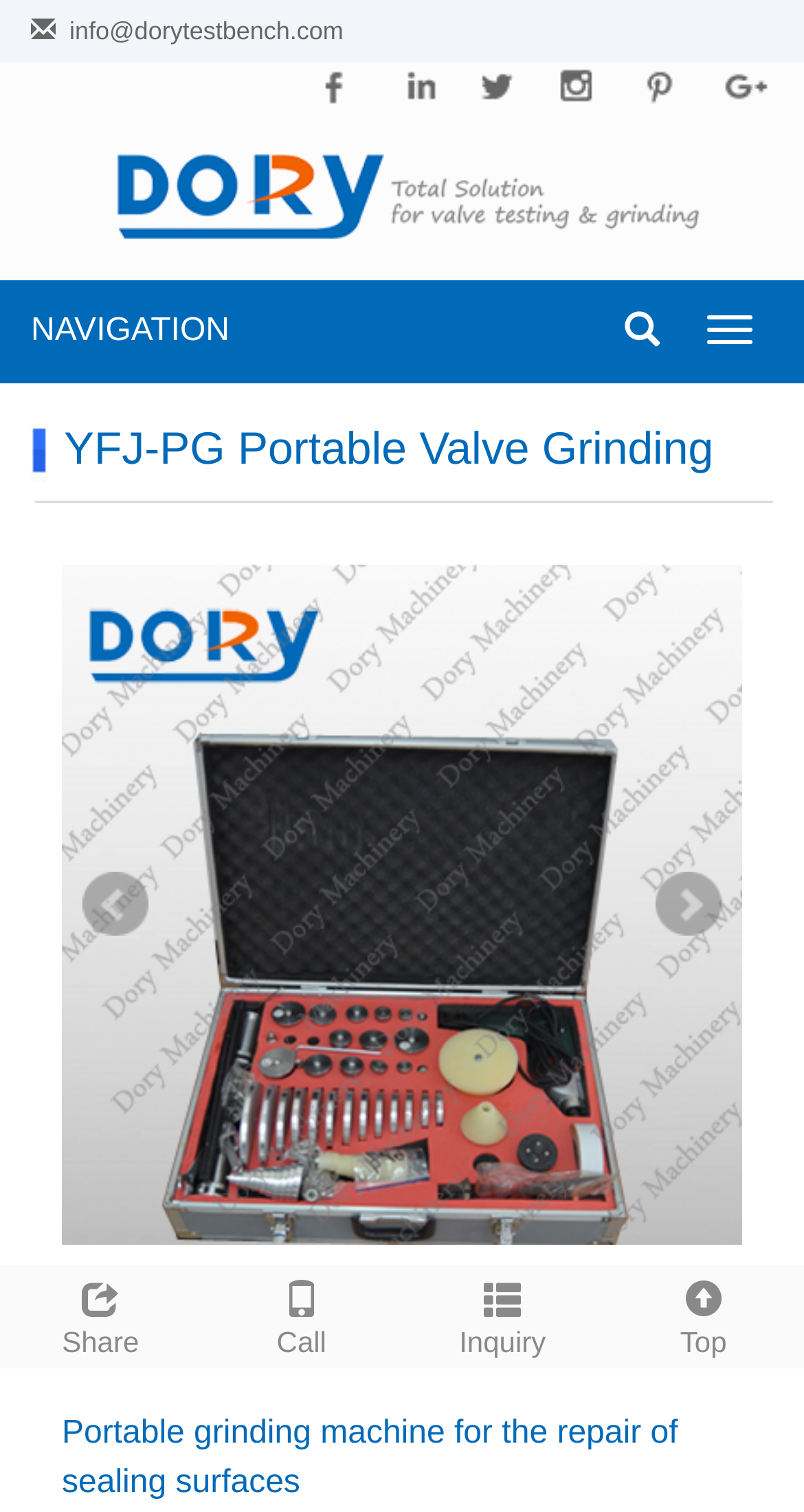Identify the main heading of the webpage and provide its text content.

Portable grinding machine for the repair of sealing surfaces